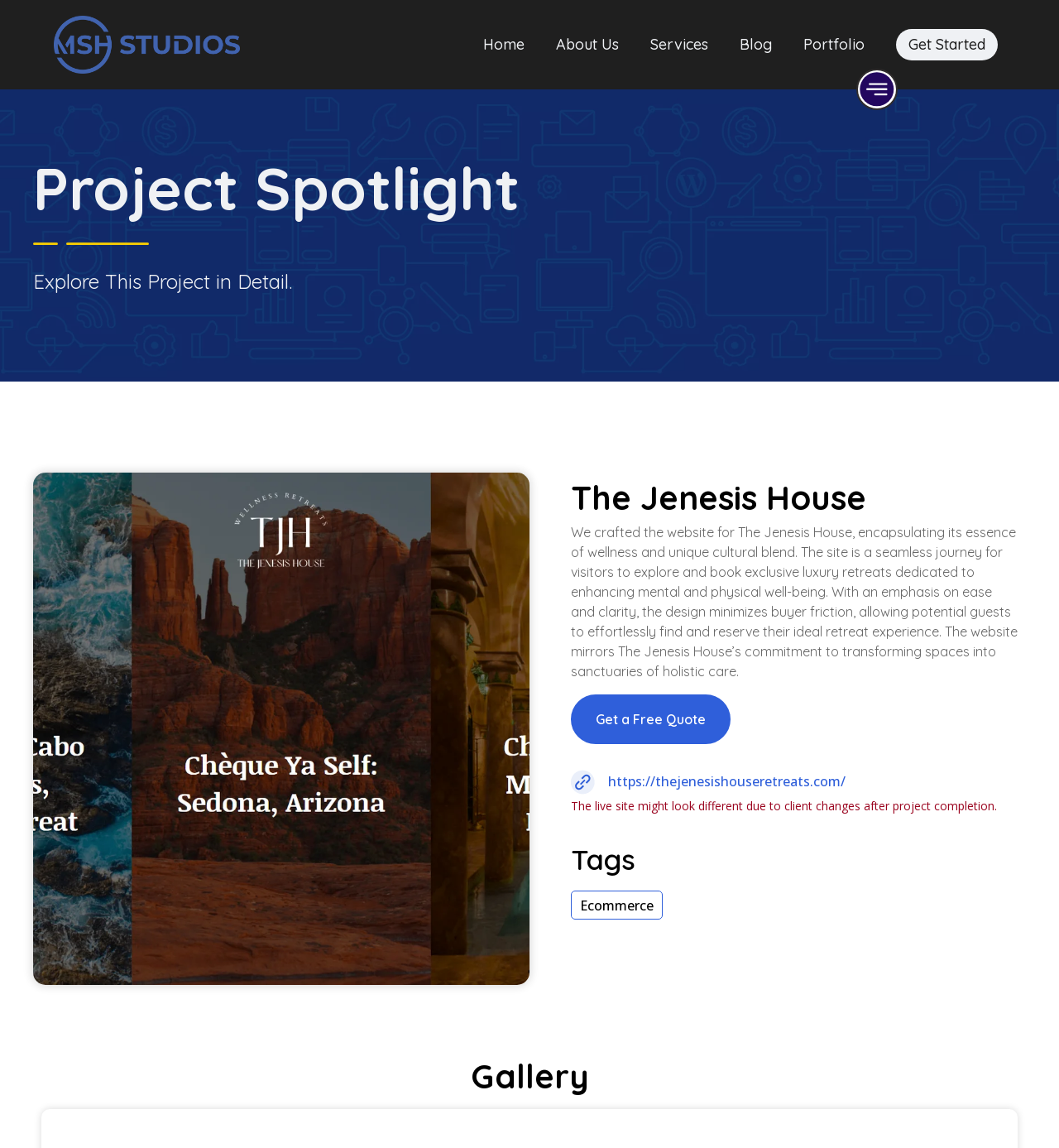Using the elements shown in the image, answer the question comprehensively: What is the name of the website?

I determined the answer by looking at the heading element with the text 'The Jenesis House' which is a prominent element on the webpage, indicating that it is the name of the website.